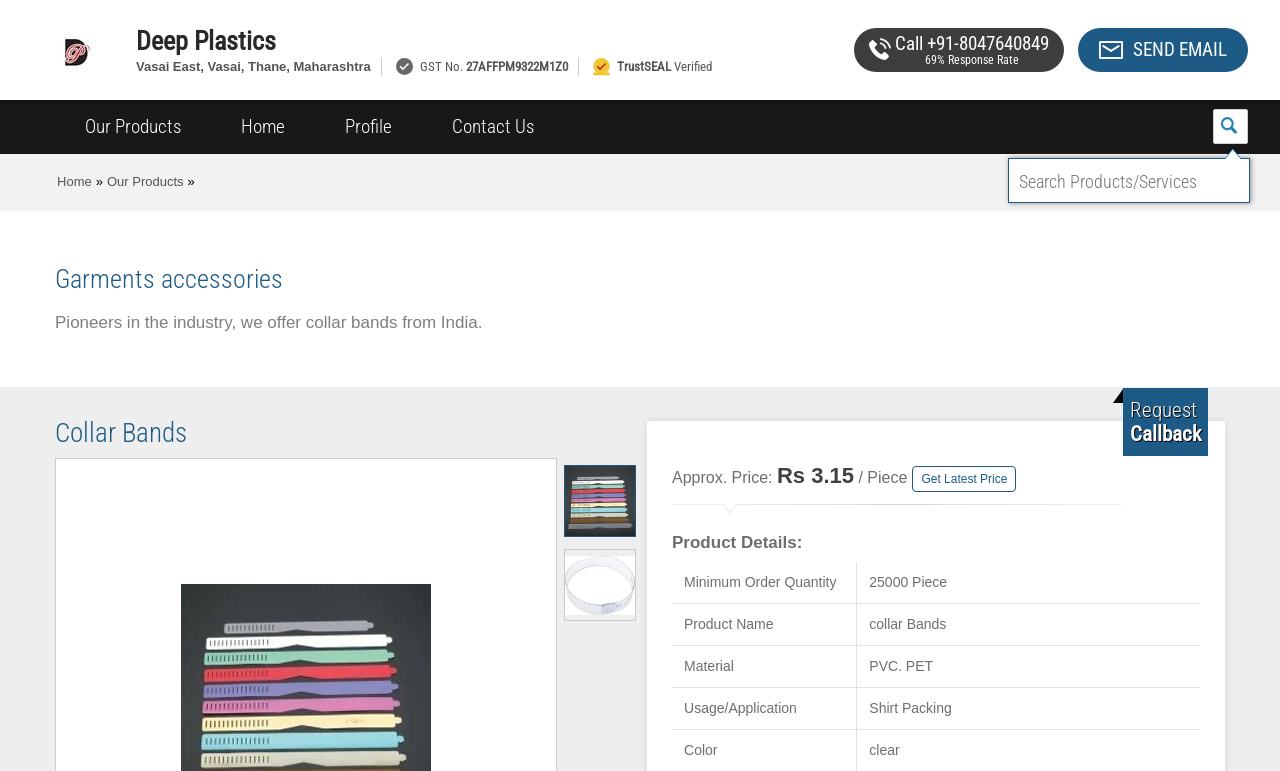Please determine the bounding box coordinates of the element's region to click in order to carry out the following instruction: "Search for products or services". The coordinates should be four float numbers between 0 and 1, i.e., [left, top, right, bottom].

[0.788, 0.209, 0.976, 0.262]